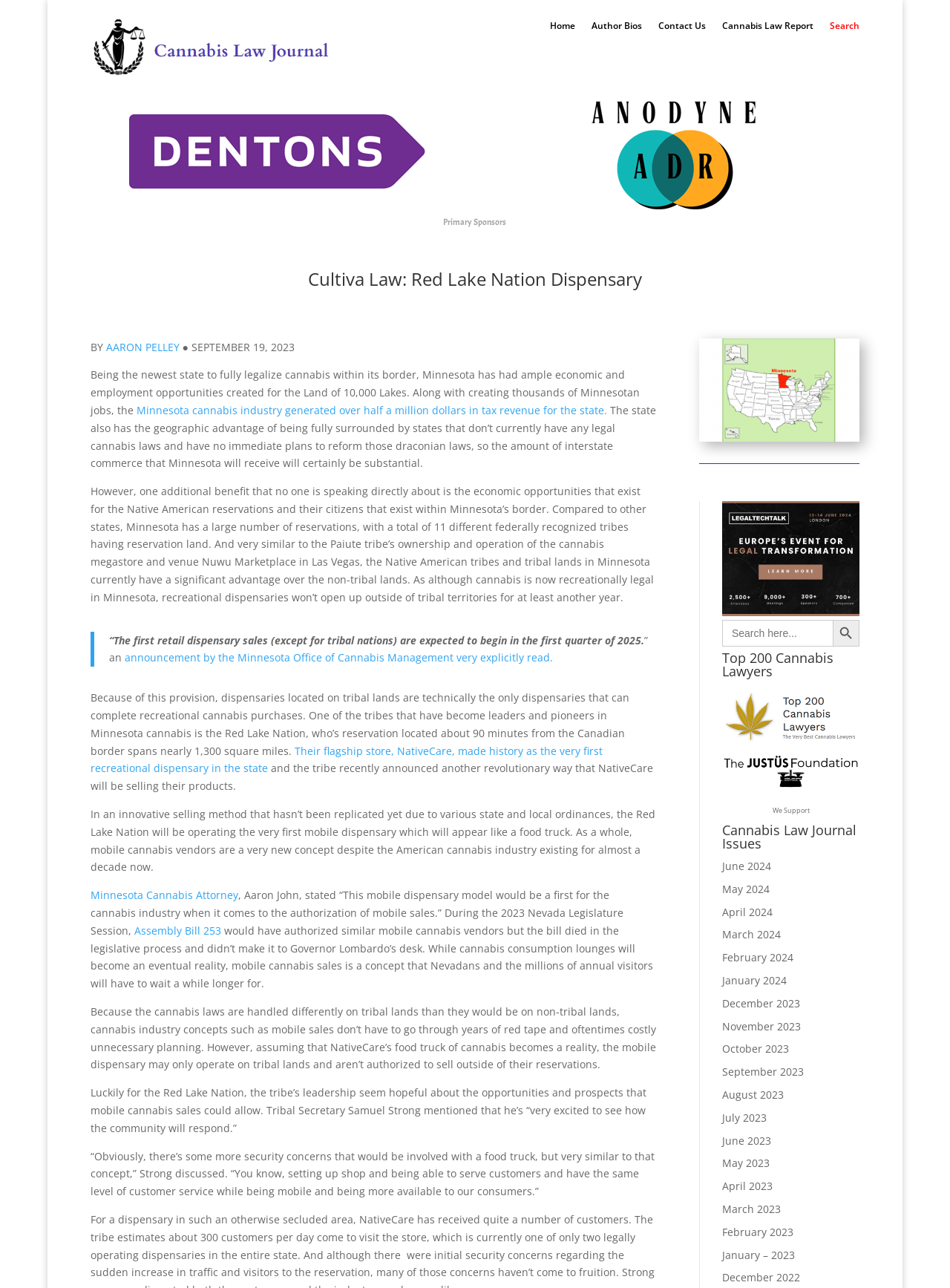What is the name of the attorney who stated that the mobile dispensary model would be a first for the cannabis industry? Based on the screenshot, please respond with a single word or phrase.

Aaron John